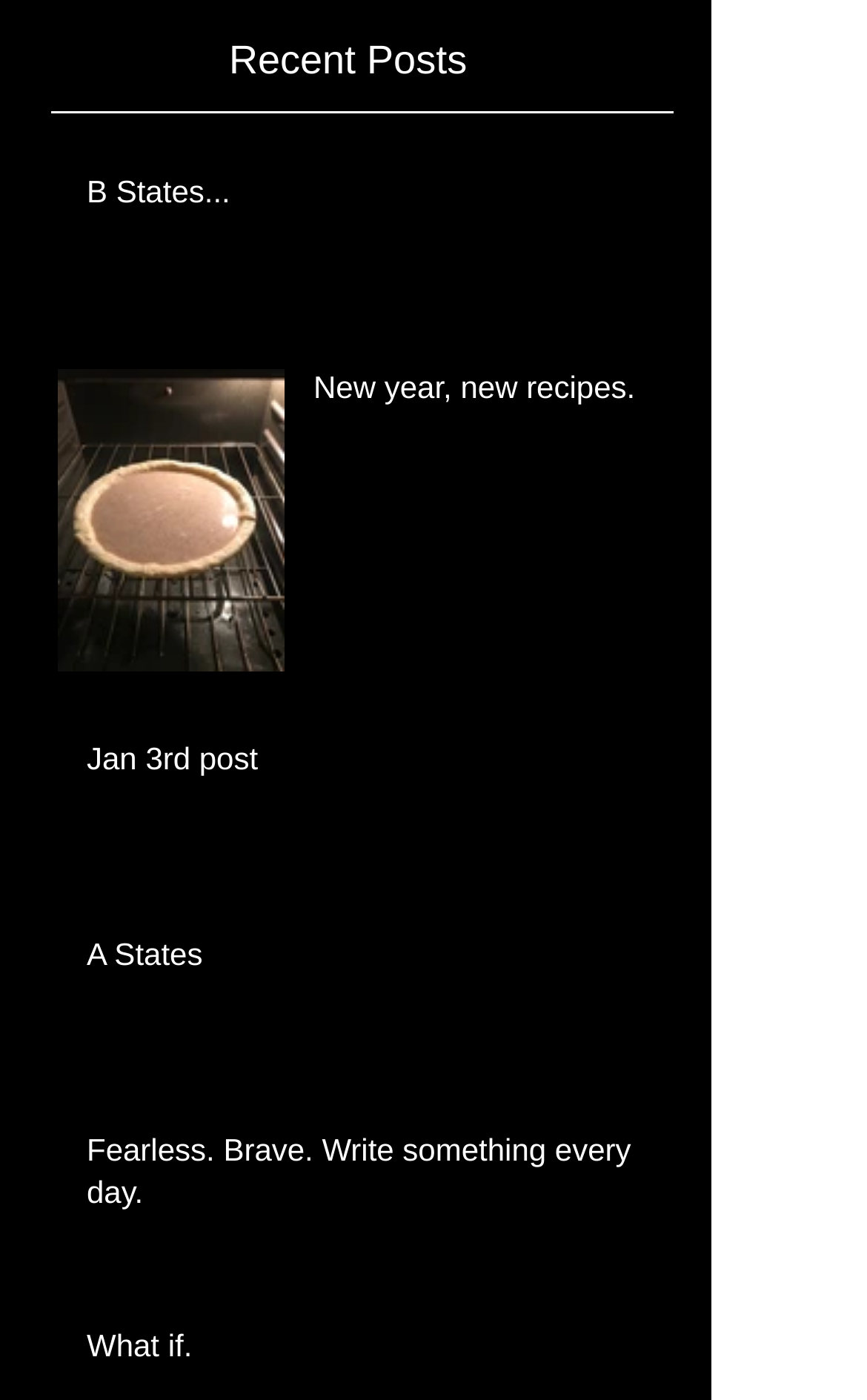How many posts are listed?
Refer to the image and give a detailed response to the question.

I counted the number of generic elements with article elements inside, which represent individual posts. There are 5 such elements, each with a link and some text.